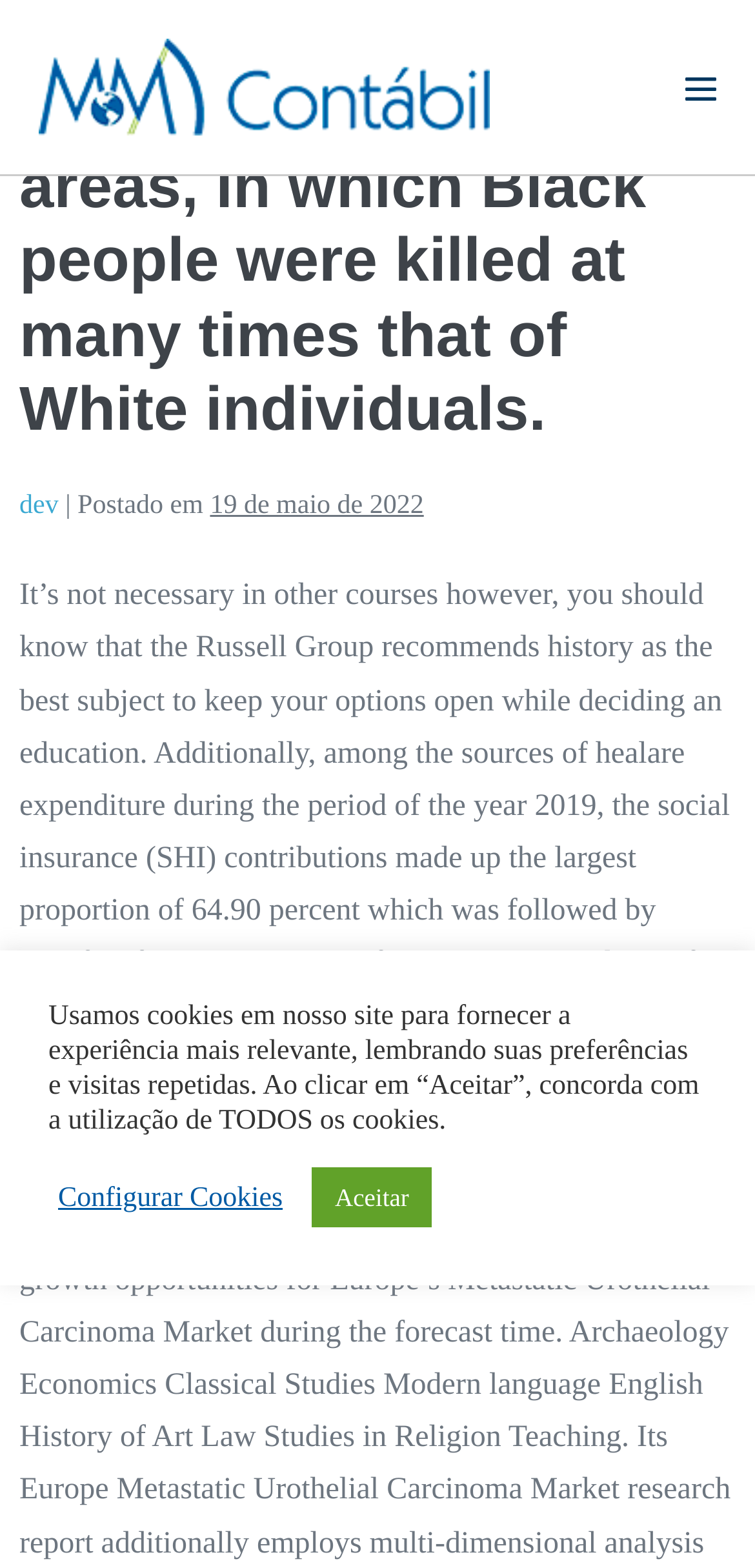What is the name of the website?
Refer to the screenshot and deliver a thorough answer to the question presented.

The name of the website can be found in the top-left corner of the webpage, where the logo 'MM Contábil' is displayed, and also in the link 'MM Contábil' below it.